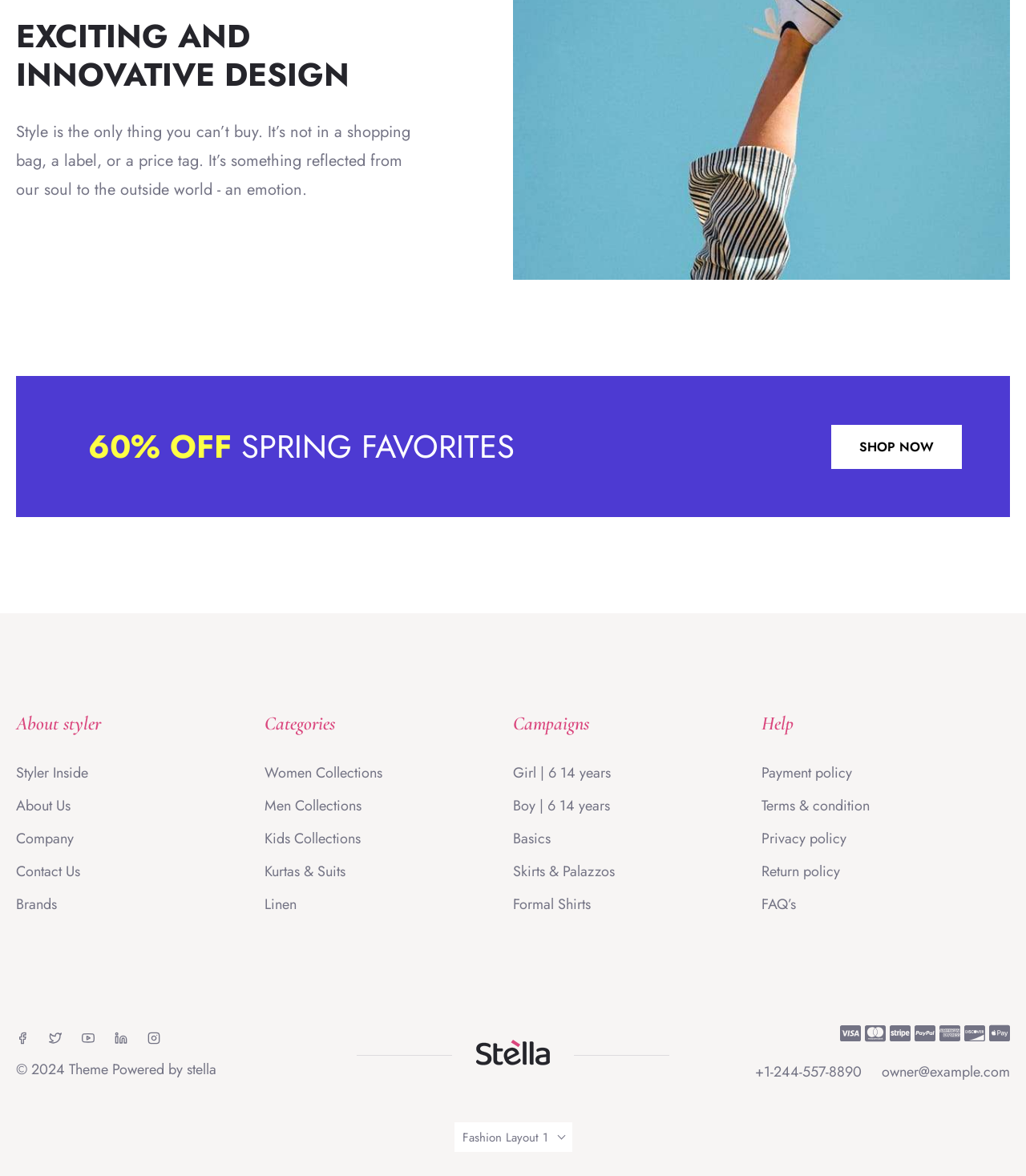Pinpoint the bounding box coordinates of the element that must be clicked to accomplish the following instruction: "Visit 'About Us'". The coordinates should be in the format of four float numbers between 0 and 1, i.e., [left, top, right, bottom].

[0.016, 0.676, 0.238, 0.694]